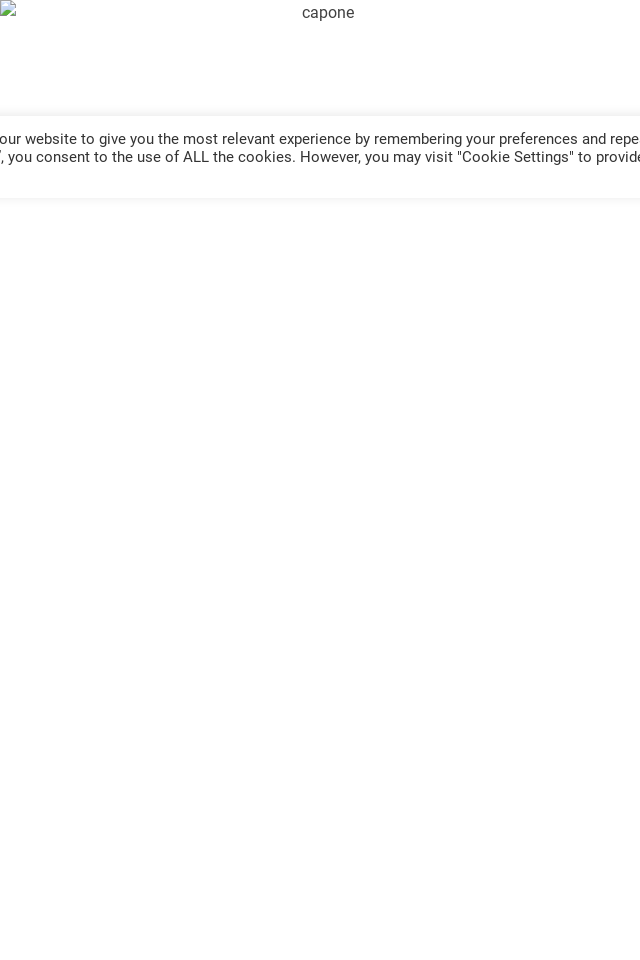Answer the question using only one word or a concise phrase: What is the focus of the Al Capone brand?

addressing concerns of blunt rollers